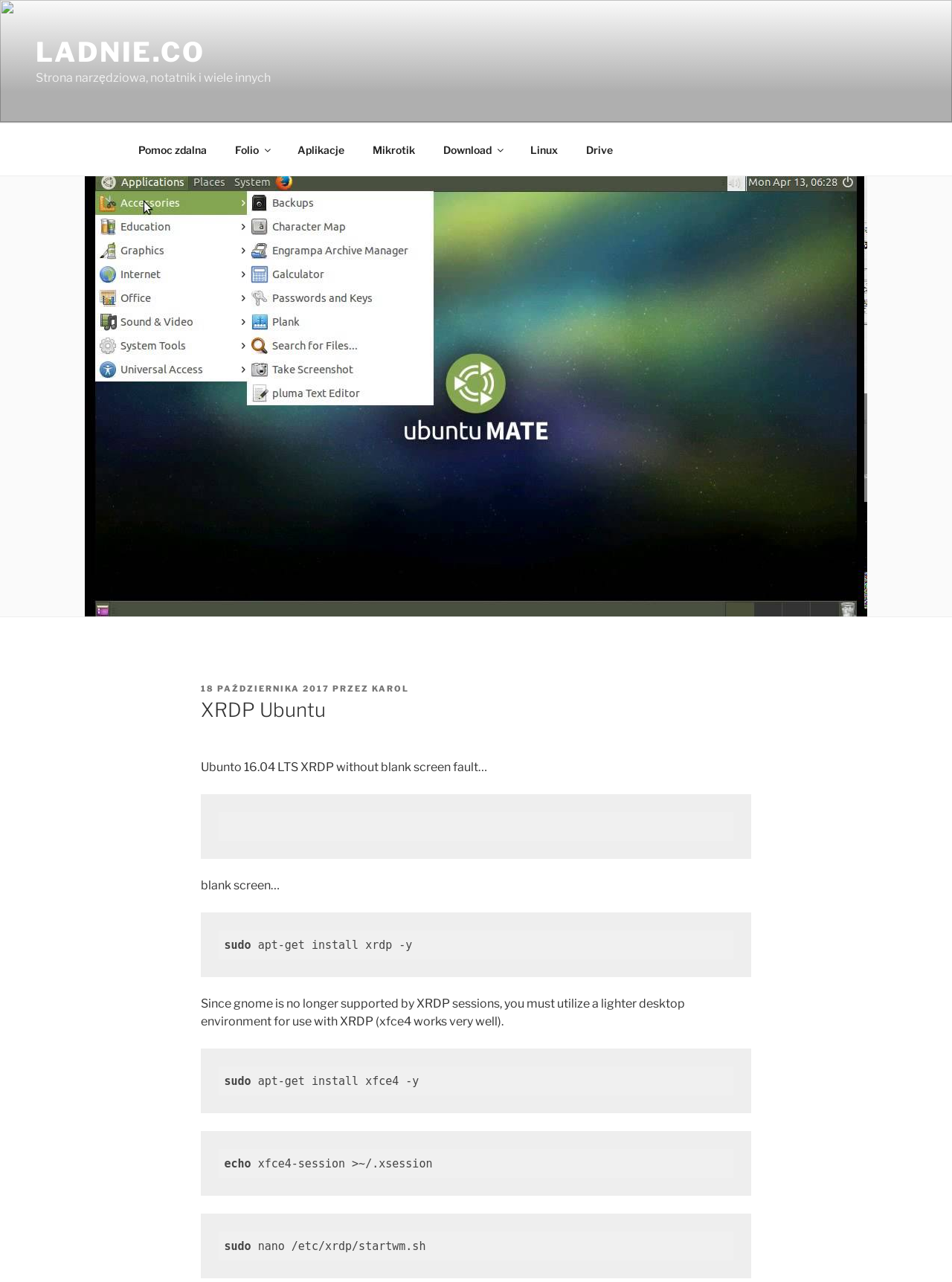Ascertain the bounding box coordinates for the UI element detailed here: "Pomoc zdalna". The coordinates should be provided as [left, top, right, bottom] with each value being a float between 0 and 1.

[0.131, 0.102, 0.23, 0.131]